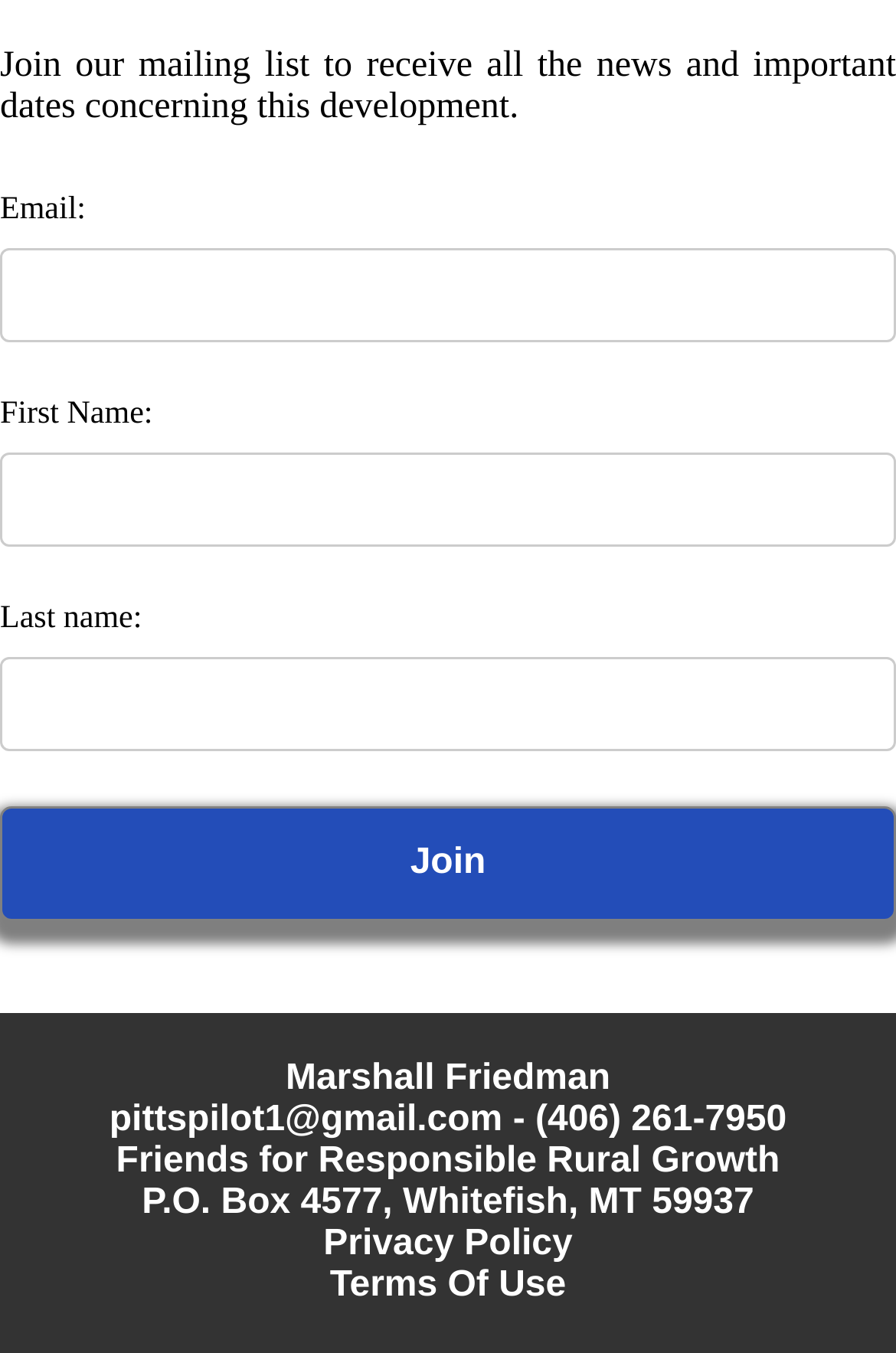What is the phone number listed?
Please provide a comprehensive and detailed answer to the question.

The static text element '- (406) 261-7950' is present on the webpage, indicating that this is the phone number listed.